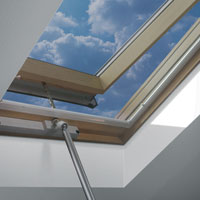Explain the details of the image comprehensively.

The image showcases a Fakro® FV Opening Skylight, designed to enhance natural light and ventilation within a space. This particular skylight features a sleek, modern aesthetic with a wooden frame highlighting the clear glass panel, through which a beautiful blue sky scattered with clouds is visible. The skylight is easily operable, as indicated by the telescopic control rod installed, allowing occupants to adjust it for optimal airflow and light control. Ideal for installations where ventilation is desired without compromising on light, this model also includes a factory-fitted insect screen that can be effortlessly removed for cleaning. Overall, the skylight serves as a functional and stylish addition to any room, promoting an airy atmosphere while minimizing reliance on artificial lighting.